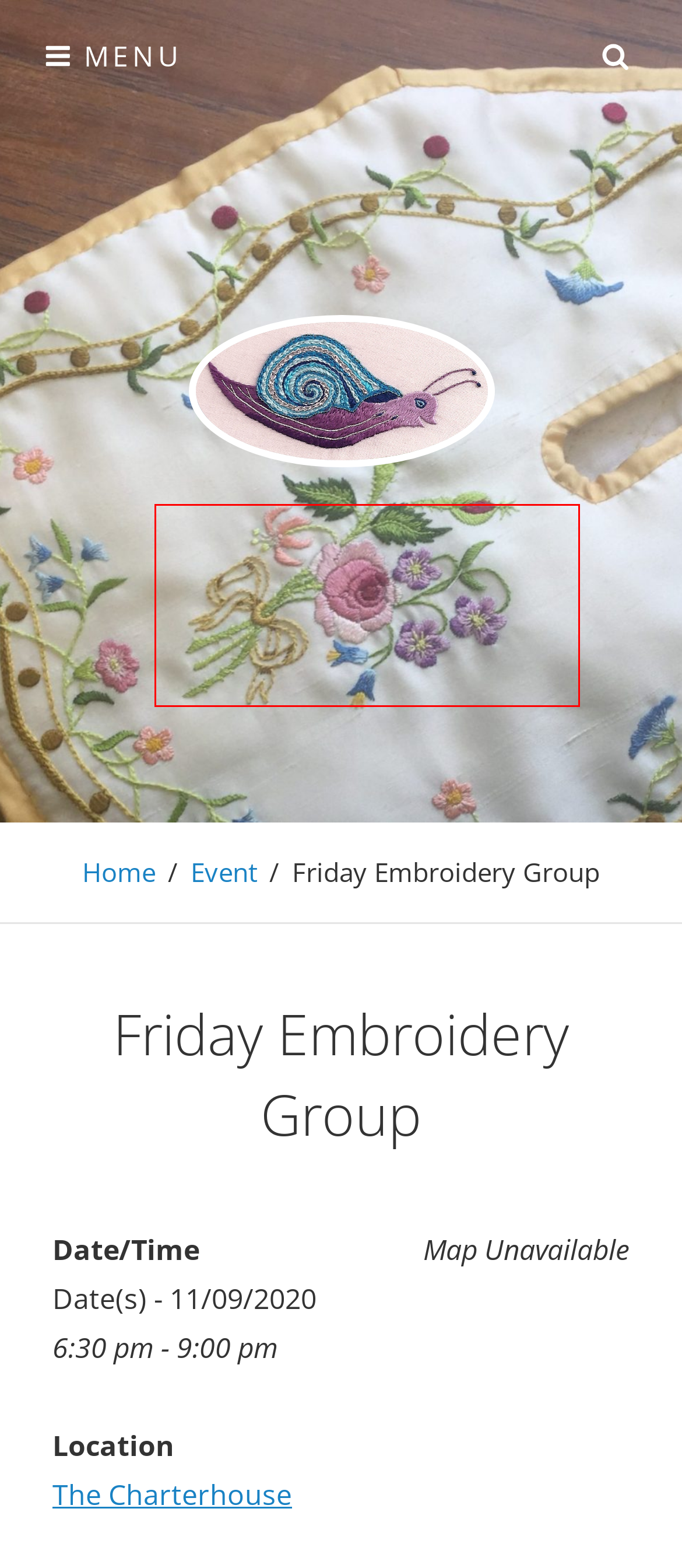Examine the screenshot of a webpage with a red bounding box around a UI element. Your task is to identify the webpage description that best corresponds to the new webpage after clicking the specified element. The given options are:
A. Contemporary Embroideries – Alison Larkin Embroidery
B. Crafting through Covid – Alison Larkin Embroidery
C. Free and Premium Responsive WordPress Themes | Catch Themes
D. Historical Embroideries – Alison Larkin Embroidery
E. Events – Alison Larkin Embroidery
F. Links and Contacts – Alison Larkin Embroidery
G. Alison Larkin Embroidery – Historical Embroidery in Full-size and Miniature
H. Newsletter Archive – Alison Larkin Embroidery

G